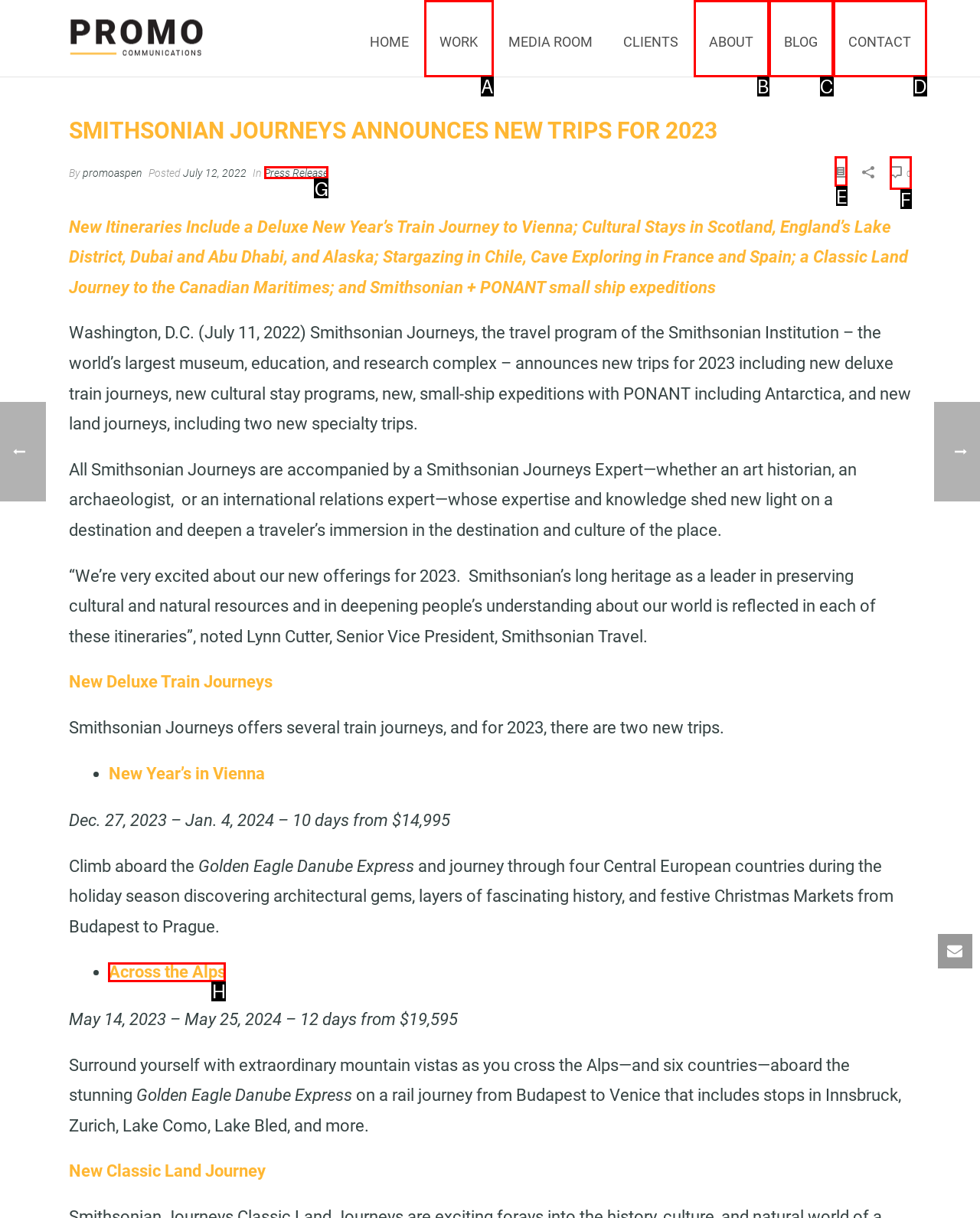Which UI element should be clicked to perform the following task: Read Press Release? Answer with the corresponding letter from the choices.

G